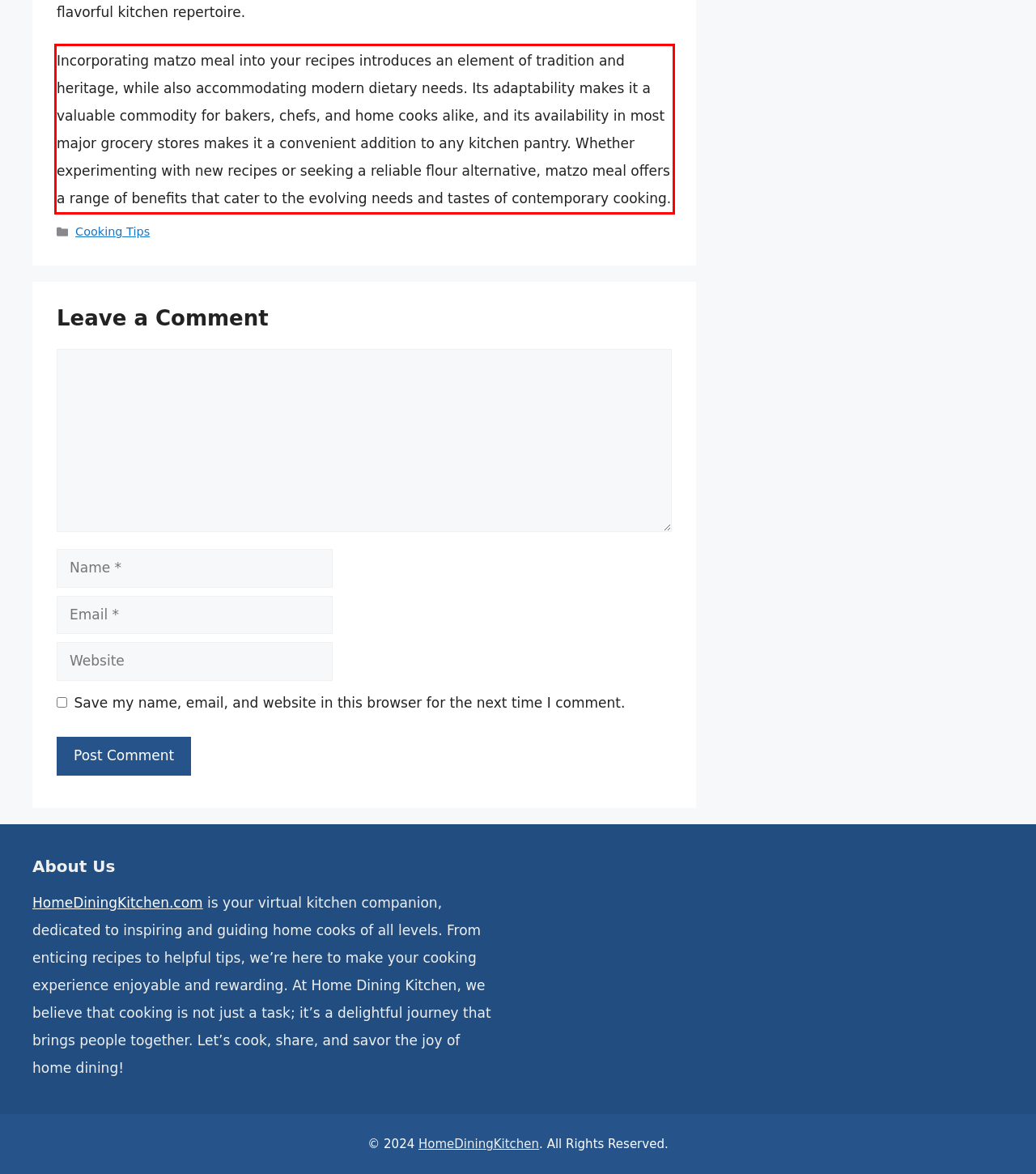There is a UI element on the webpage screenshot marked by a red bounding box. Extract and generate the text content from within this red box.

Incorporating matzo meal into your recipes introduces an element of tradition and heritage, while also accommodating modern dietary needs. Its adaptability makes it a valuable commodity for bakers, chefs, and home cooks alike, and its availability in most major grocery stores makes it a convenient addition to any kitchen pantry. Whether experimenting with new recipes or seeking a reliable flour alternative, matzo meal offers a range of benefits that cater to the evolving needs and tastes of contemporary cooking.